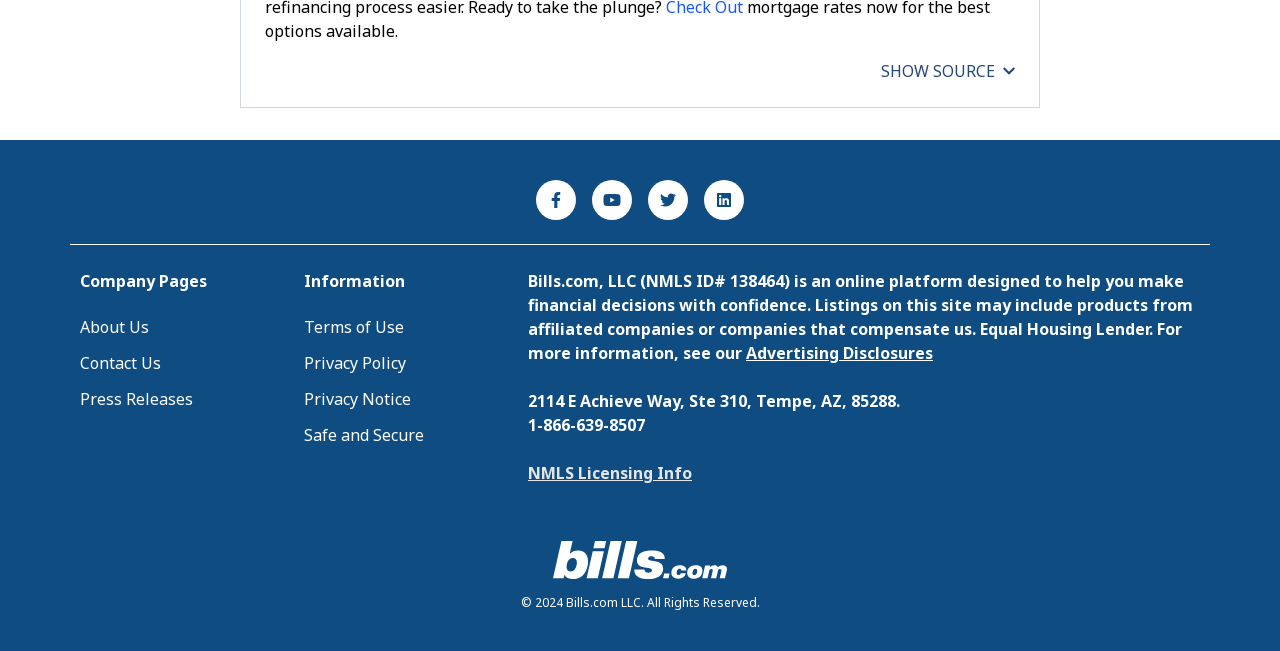Find the bounding box coordinates of the clickable region needed to perform the following instruction: "Visit Facebook". The coordinates should be provided as four float numbers between 0 and 1, i.e., [left, top, right, bottom].

[0.412, 0.276, 0.456, 0.338]